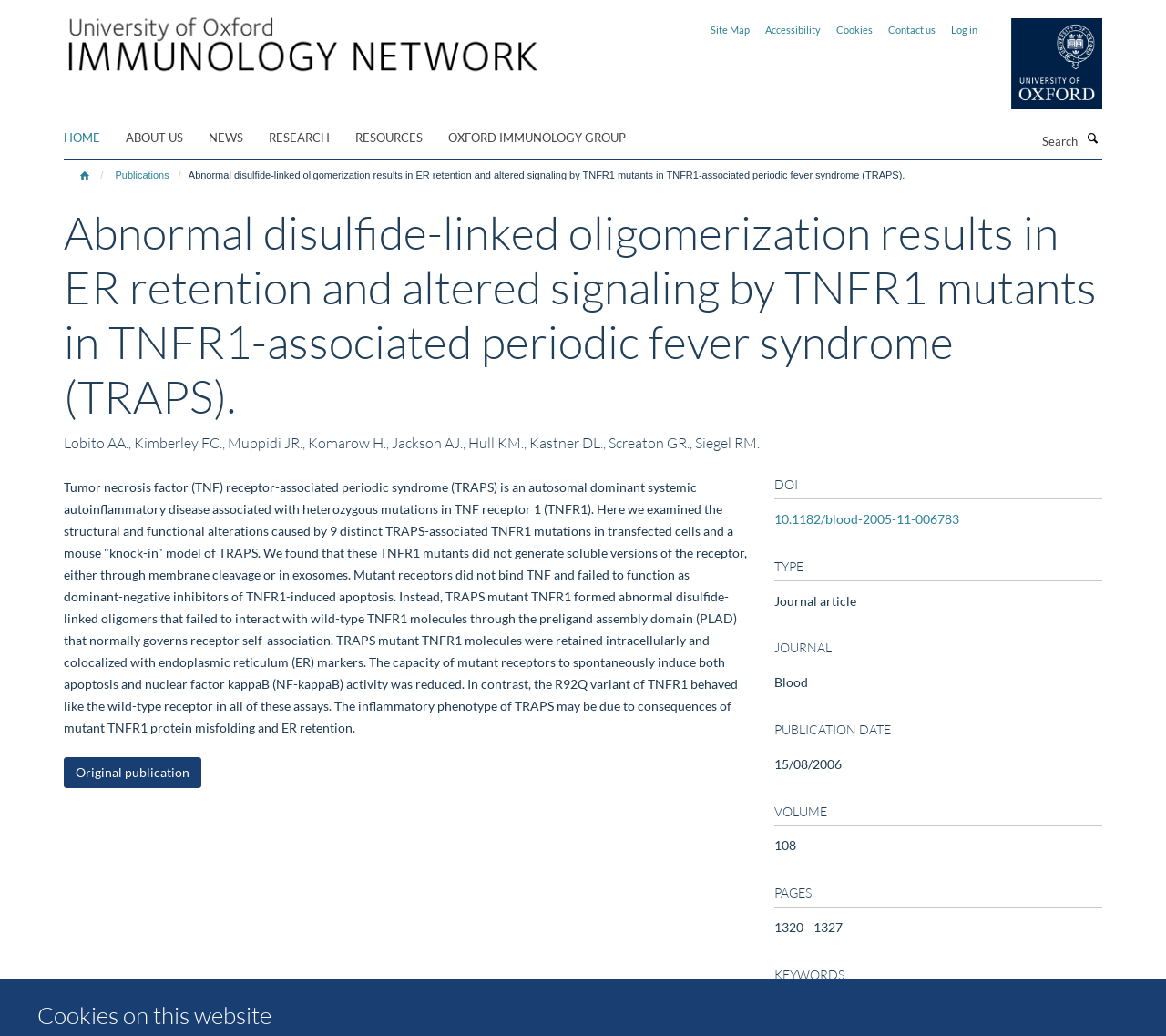Generate a detailed explanation of the webpage's features and information.

This webpage appears to be a scientific article about Tumor Necrosis Factor (TNF) receptor-associated periodic syndrome (TRAPS). At the top of the page, there is a navigation menu with links to "Skip to main content", "Cookies on this website", "Immunology", "Oxford University", "Site Map", "Accessibility", "Cookies", "Contact us", and "Log in". Below this menu, there are several links to different sections of the website, including "HOME", "ABOUT US", "NEWS", "RESEARCH", "RESOURCES", and "OXFORD IMMUNOLOGY GROUP".

The main content of the page is divided into two sections. On the left side, there is a search bar with a "Search" button. On the right side, there is a table with several rows, each containing information about the article, including the title, authors, publication date, volume, pages, and keywords.

The title of the article is "Abnormal disulfide-linked oligomerization results in ER retention and altered signaling by TNFR1 mutants in TNFR1-associated periodic fever syndrome (TRAPS)". Below the title, there is a summary of the article, which describes the research on TRAPS and its association with mutations in TNF receptor 1 (TNFR1). The summary is followed by several headings, including "DOI", "TYPE", "JOURNAL", "PUBLICATION DATE", "VOLUME", "PAGES", and "KEYWORDS", each with corresponding information about the article.

There are also several buttons and links on the page, including an "Original publication" button and a link to the publication's DOI. At the very top of the page, there is a link to "Cookies on this website" and an image of the "Immunology" logo. On the bottom right side of the page, there is an image of the "Oxford University" logo.